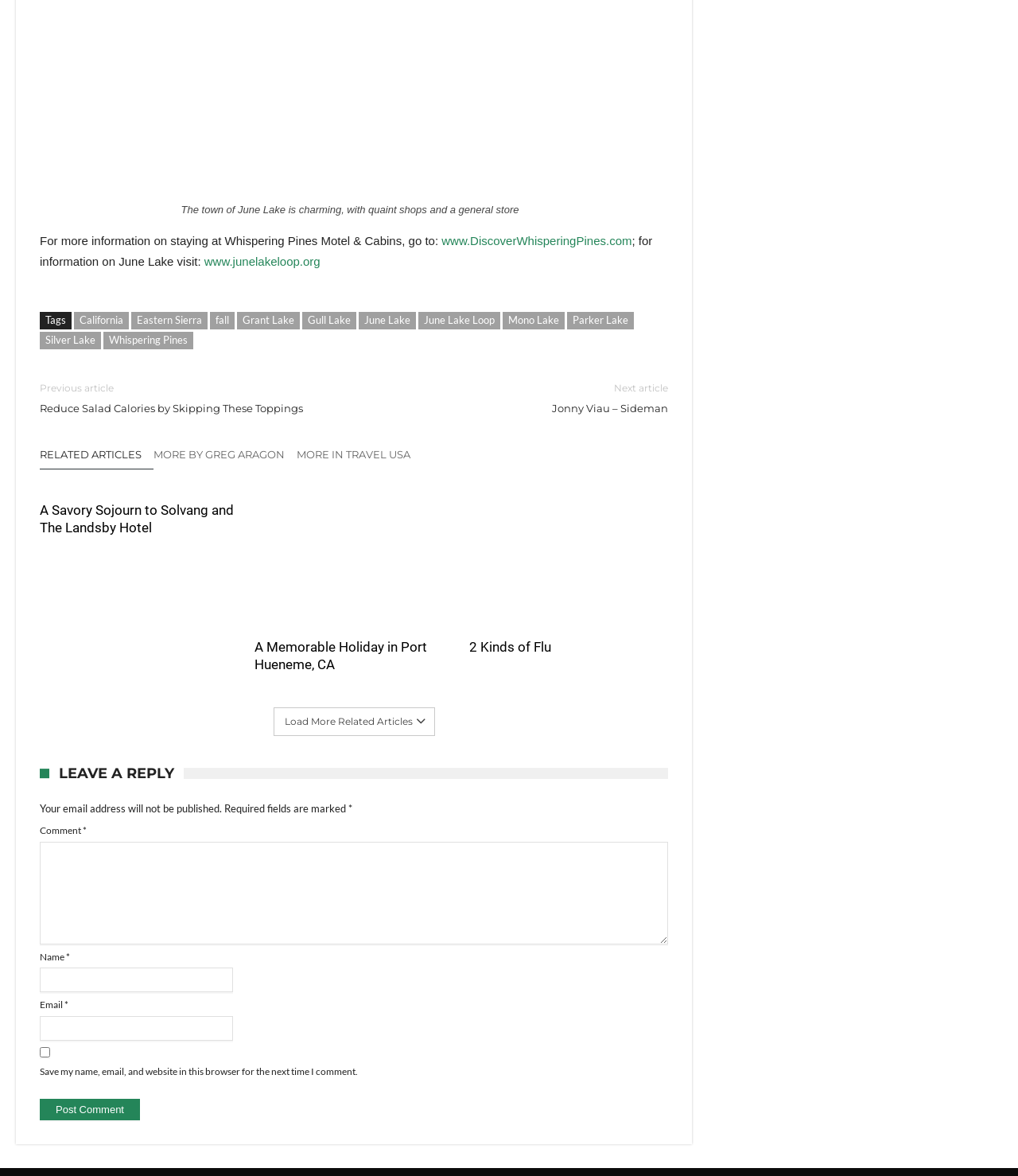Answer the question with a single word or phrase: 
What is the purpose of the comment section?

To leave a reply